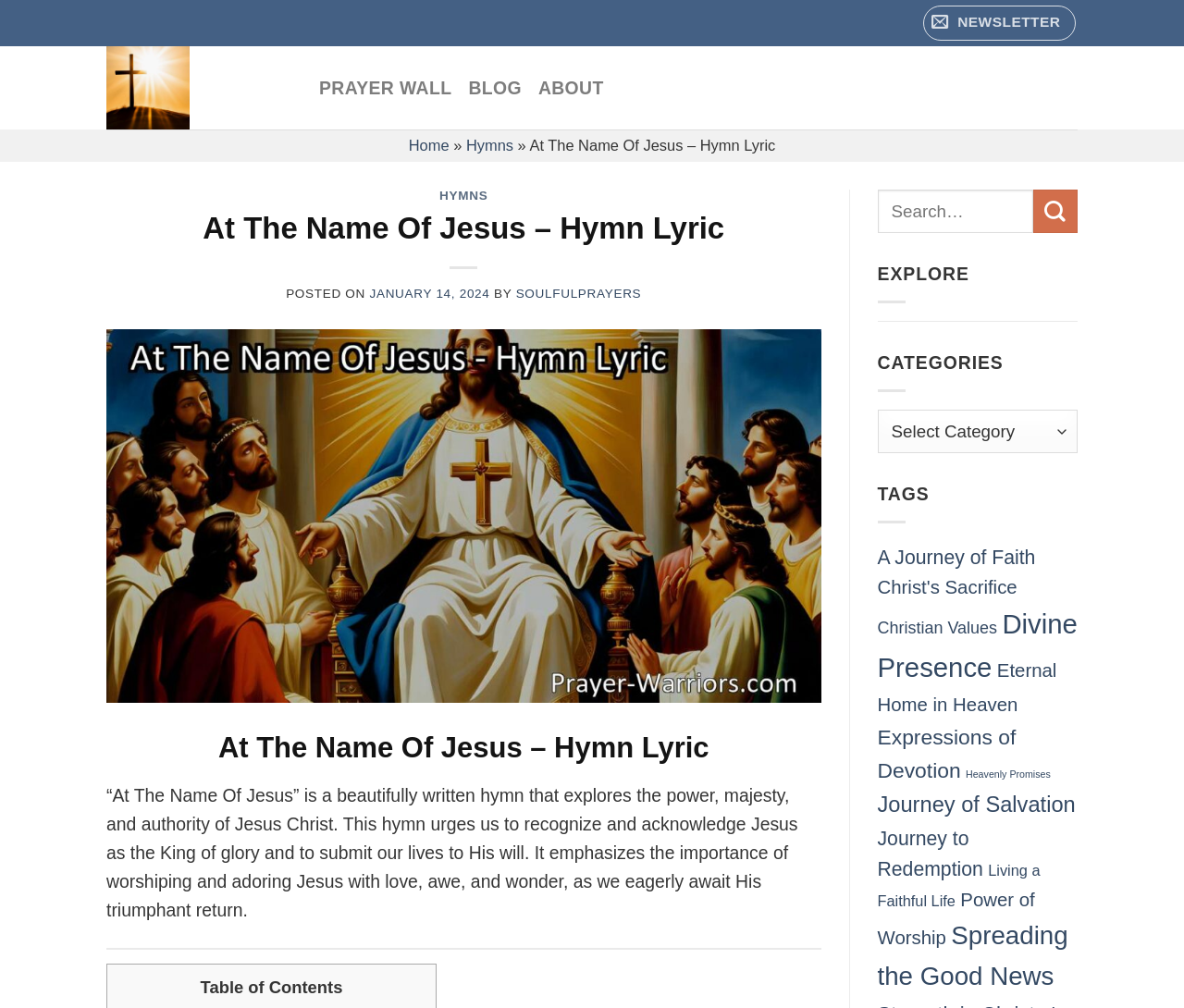What is the purpose of the search box?
Based on the image, give a one-word or short phrase answer.

To search the website